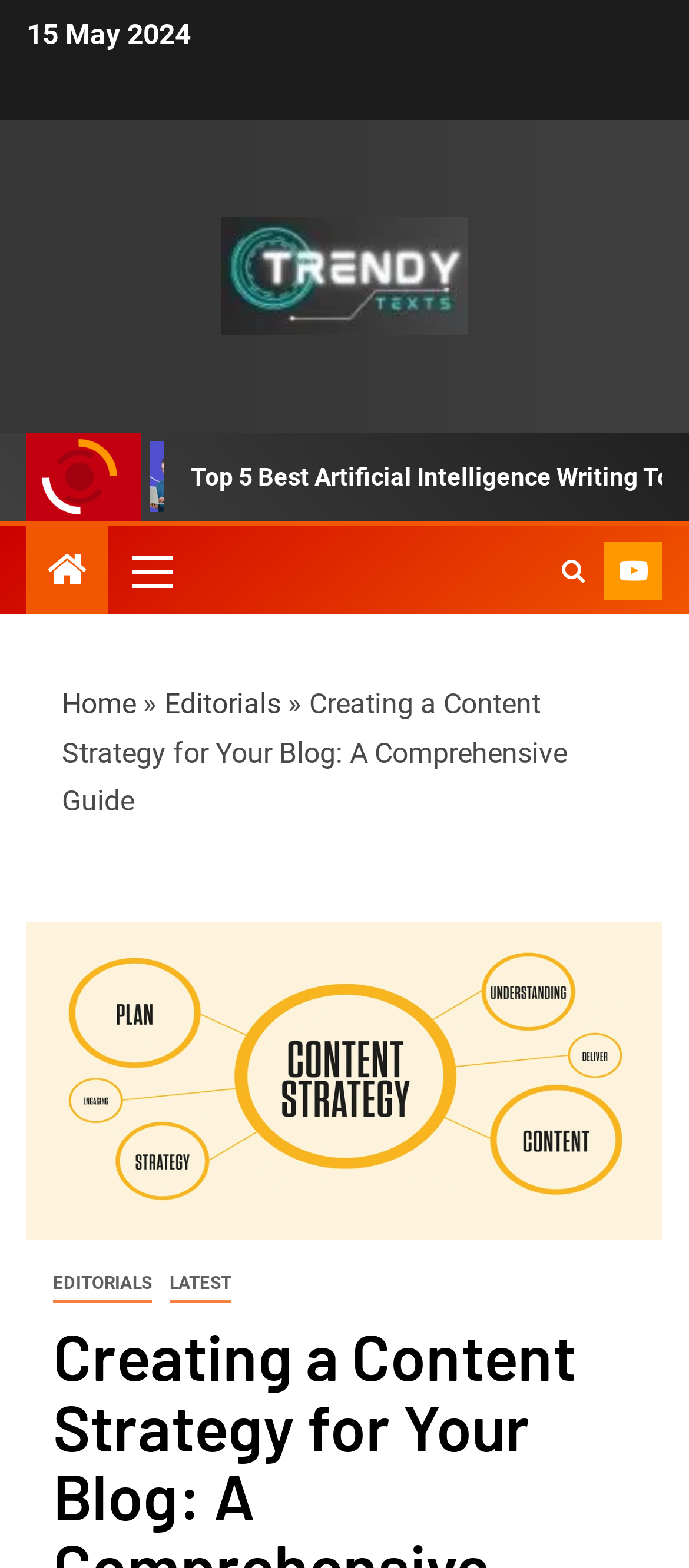Using the provided element description: "Watch Online", determine the bounding box coordinates of the corresponding UI element in the screenshot.

[0.877, 0.346, 0.962, 0.383]